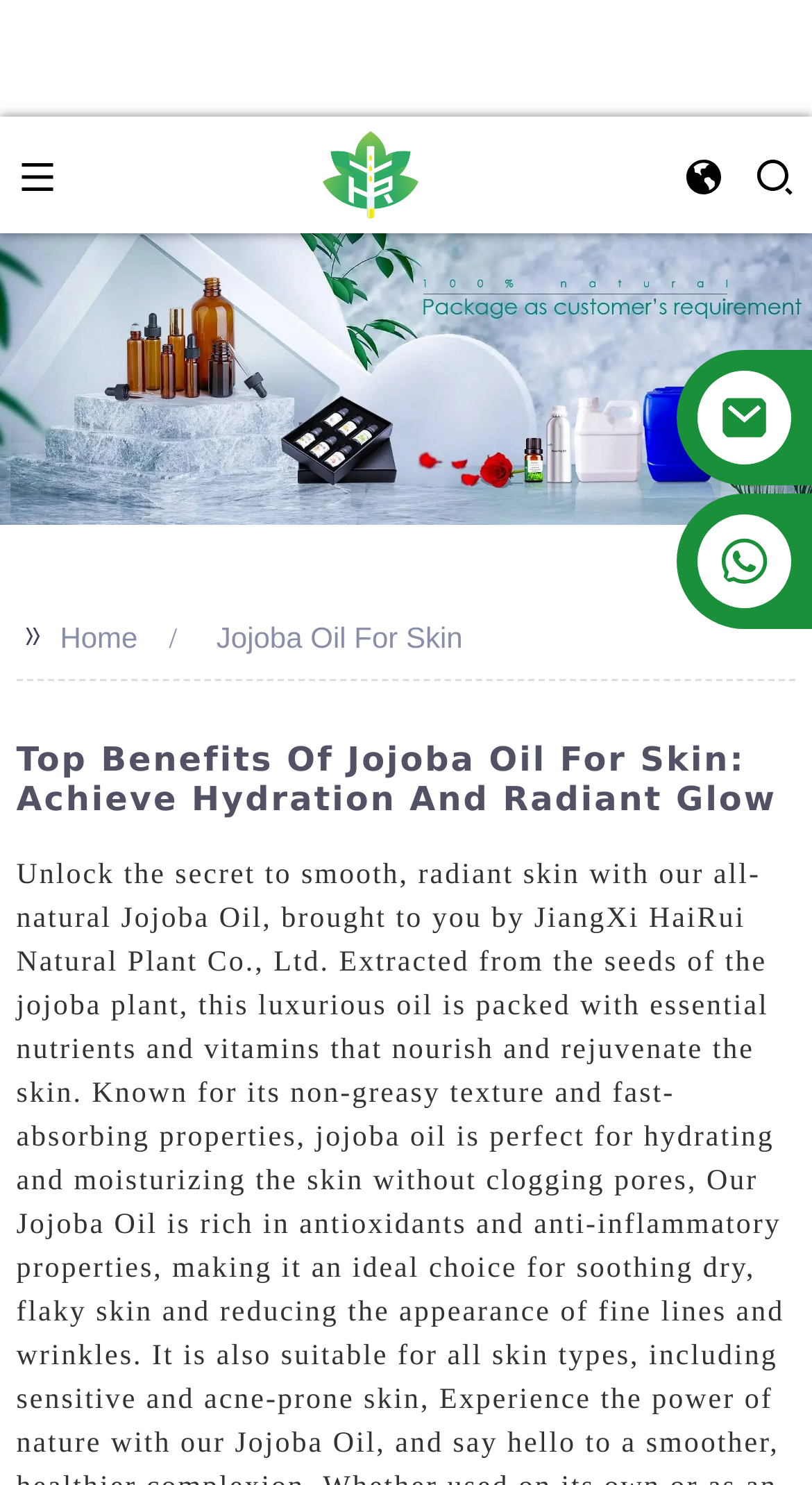Please provide a comprehensive answer to the question based on the screenshot: What is the company name?

The company name can be inferred from the logo image with the text '新 logodwb' which is likely the company's logo, and the context of the webpage being about jojoba oil for skin.